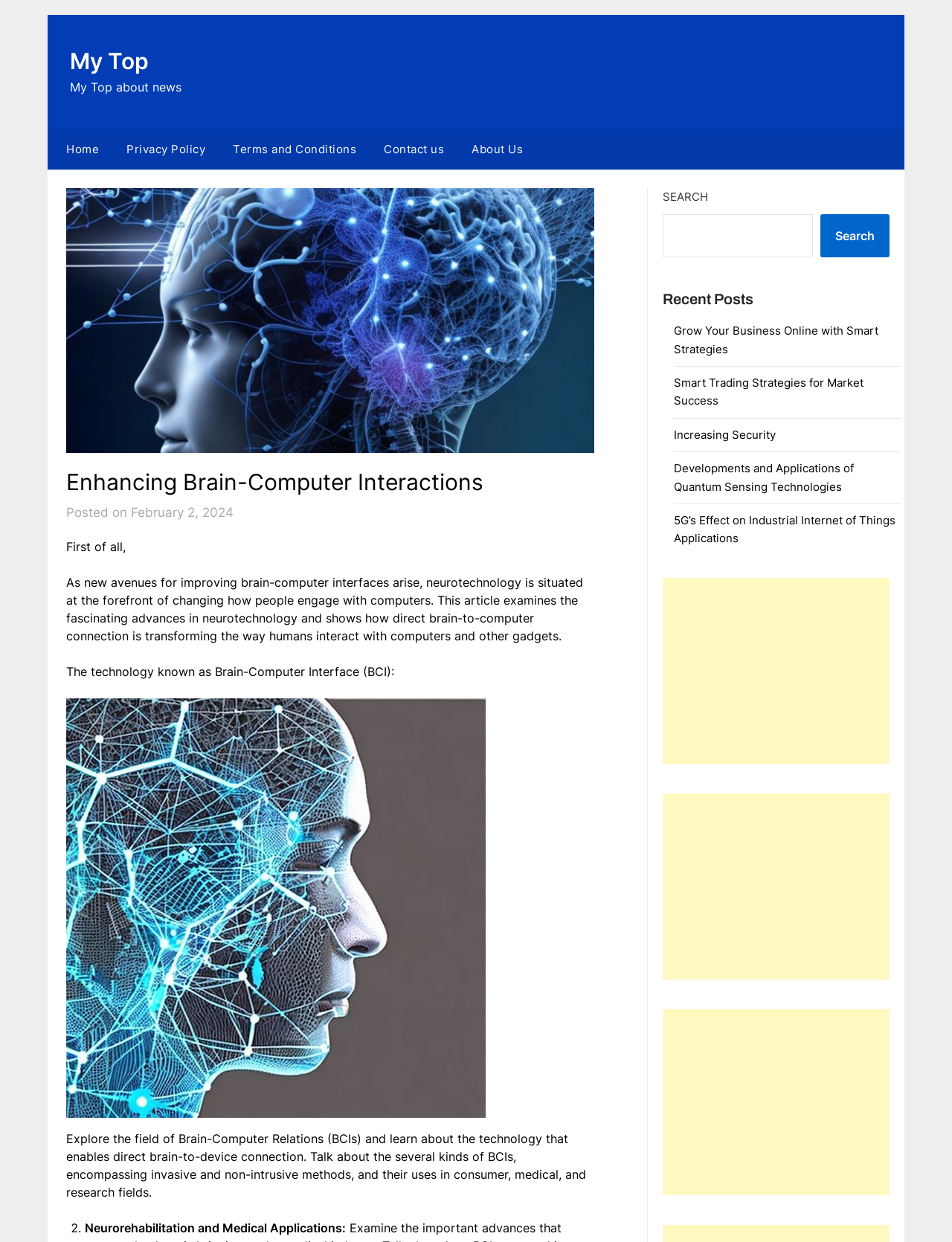Identify the bounding box of the HTML element described as: "Privacy Policy".

[0.12, 0.104, 0.228, 0.137]